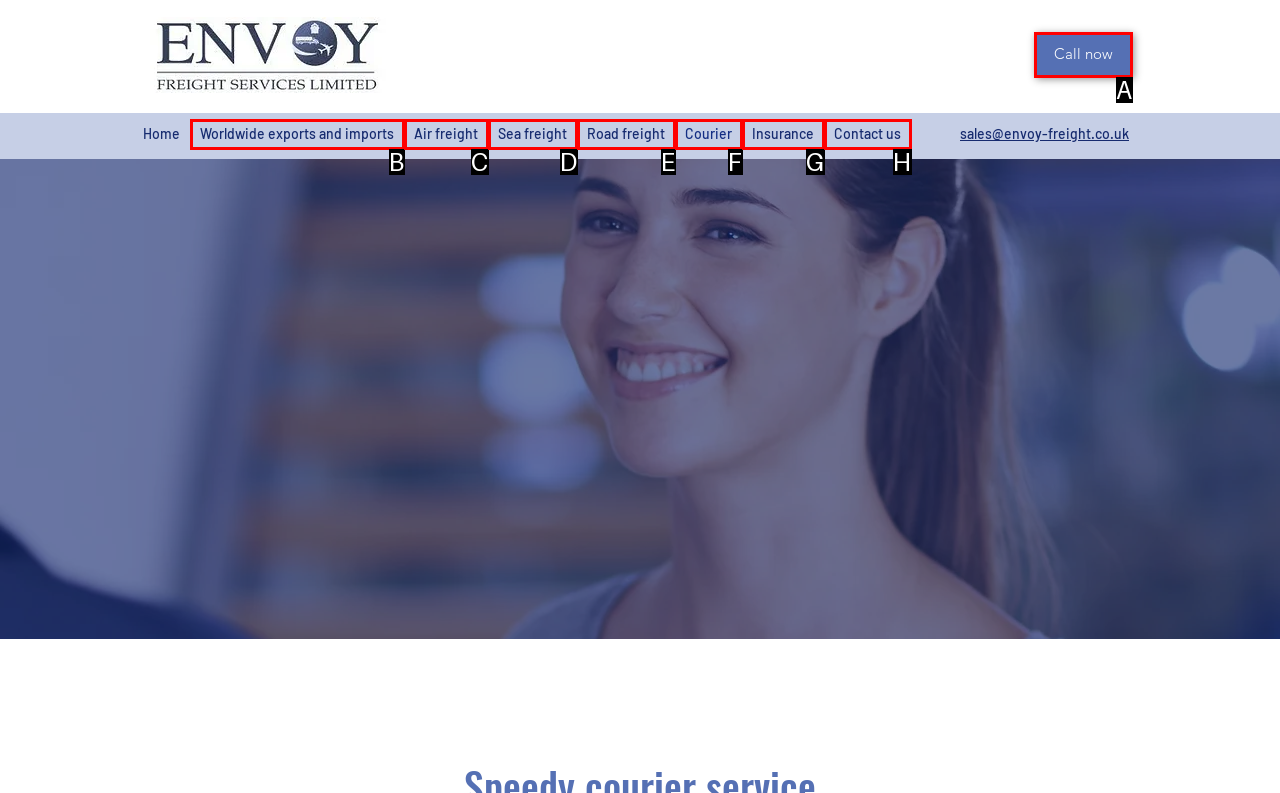From the available choices, determine which HTML element fits this description: Replies Respond with the correct letter.

None